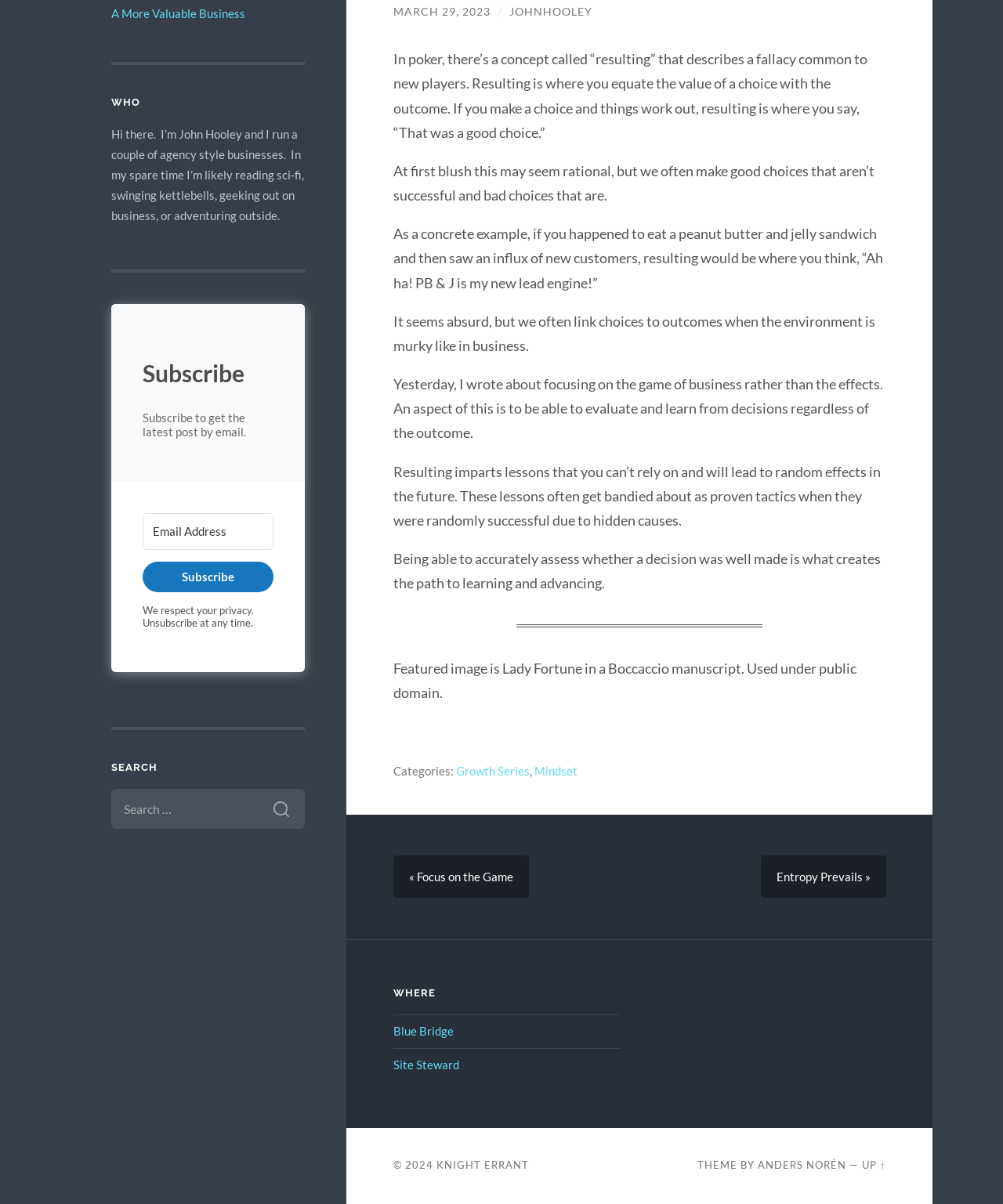Locate the bounding box coordinates of the UI element described by: "tips and tricks". Provide the coordinates as four float numbers between 0 and 1, formatted as [left, top, right, bottom].

None